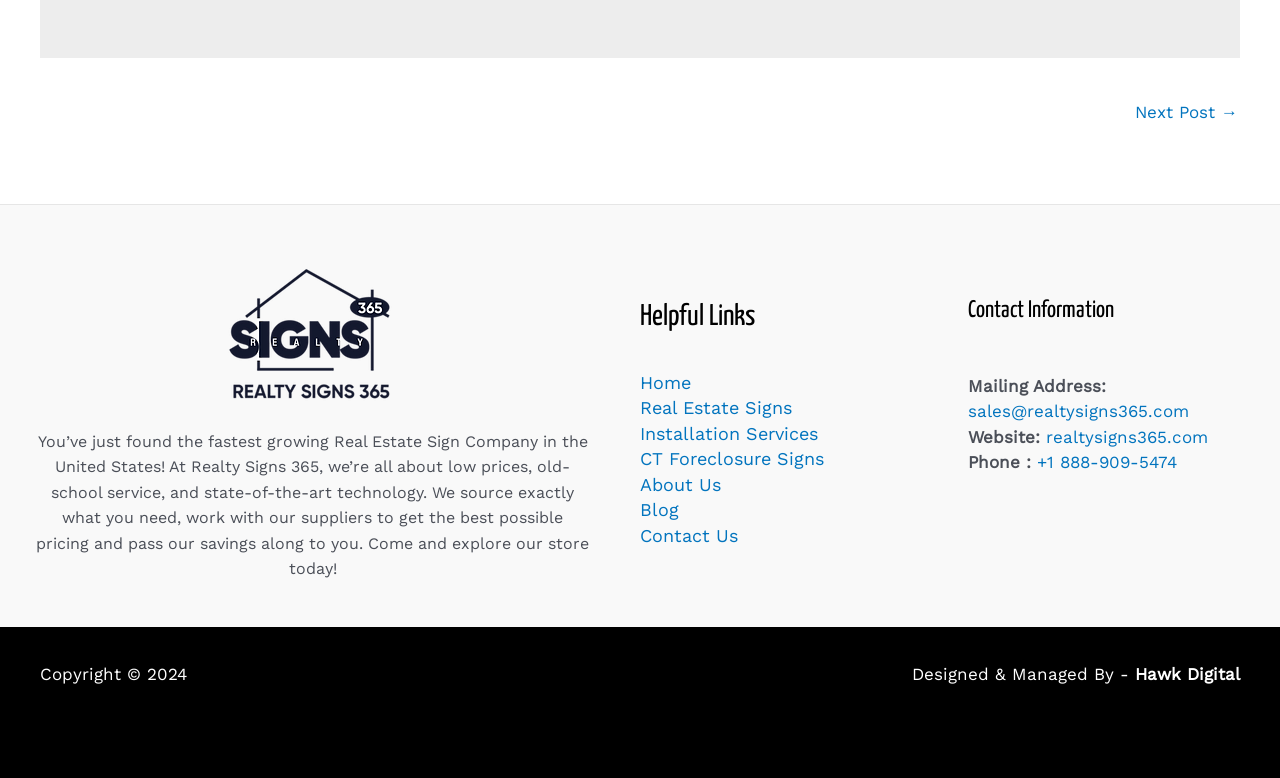From the details in the image, provide a thorough response to the question: Who designed the website?

The website designer can be found in the StaticText element with the text 'Designed & Managed By - Hawk Digital'. This suggests that the website was designed and managed by Hawk Digital.